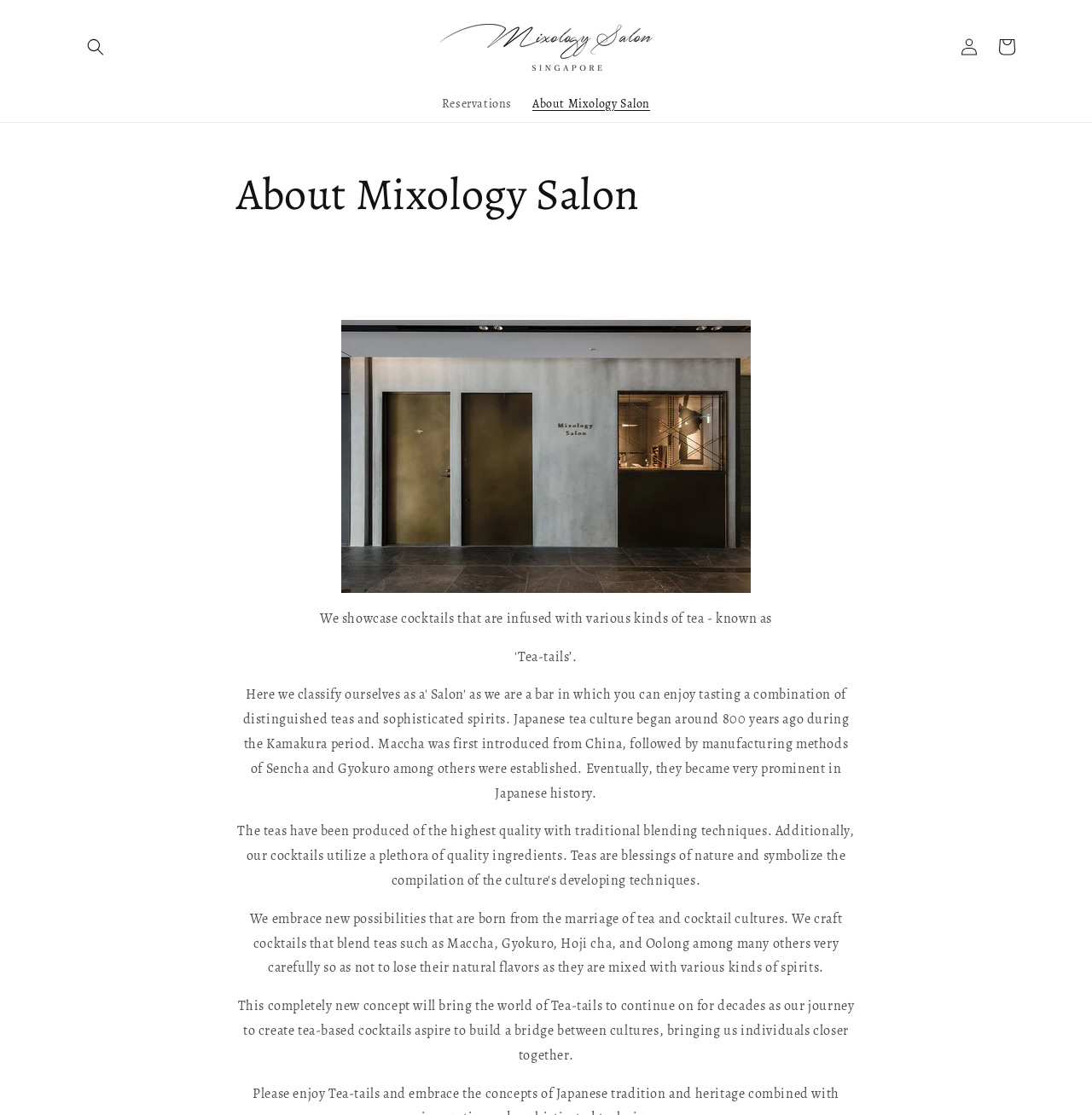Locate and provide the bounding box coordinates for the HTML element that matches this description: "About Mixology Salon".

[0.478, 0.077, 0.605, 0.109]